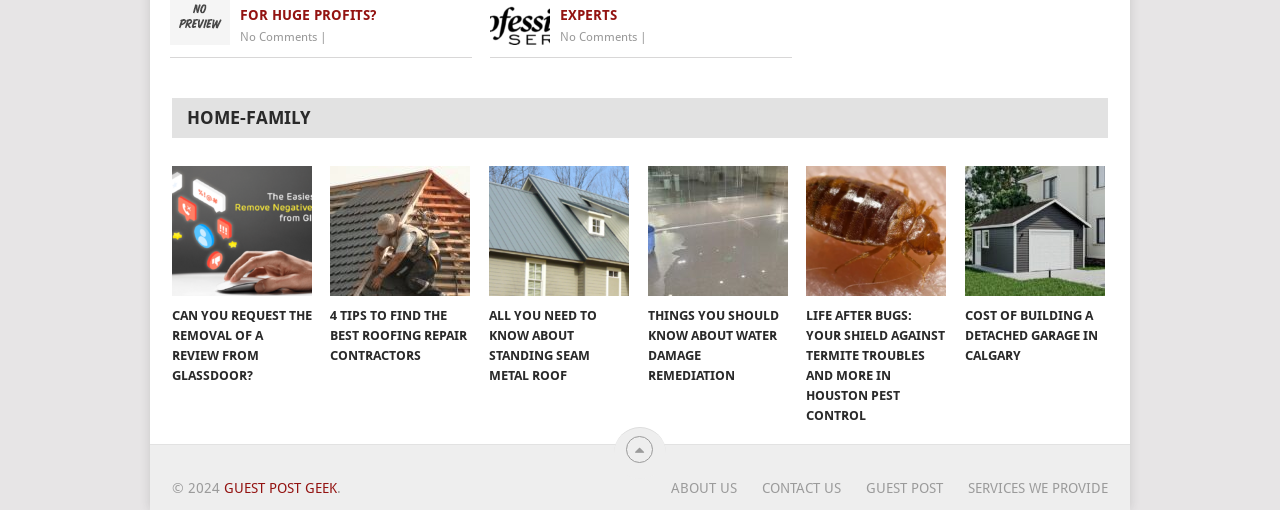Determine the bounding box coordinates of the clickable element to achieve the following action: 'check the copyright information'. Provide the coordinates as four float values between 0 and 1, formatted as [left, top, right, bottom].

[0.134, 0.941, 0.175, 0.972]